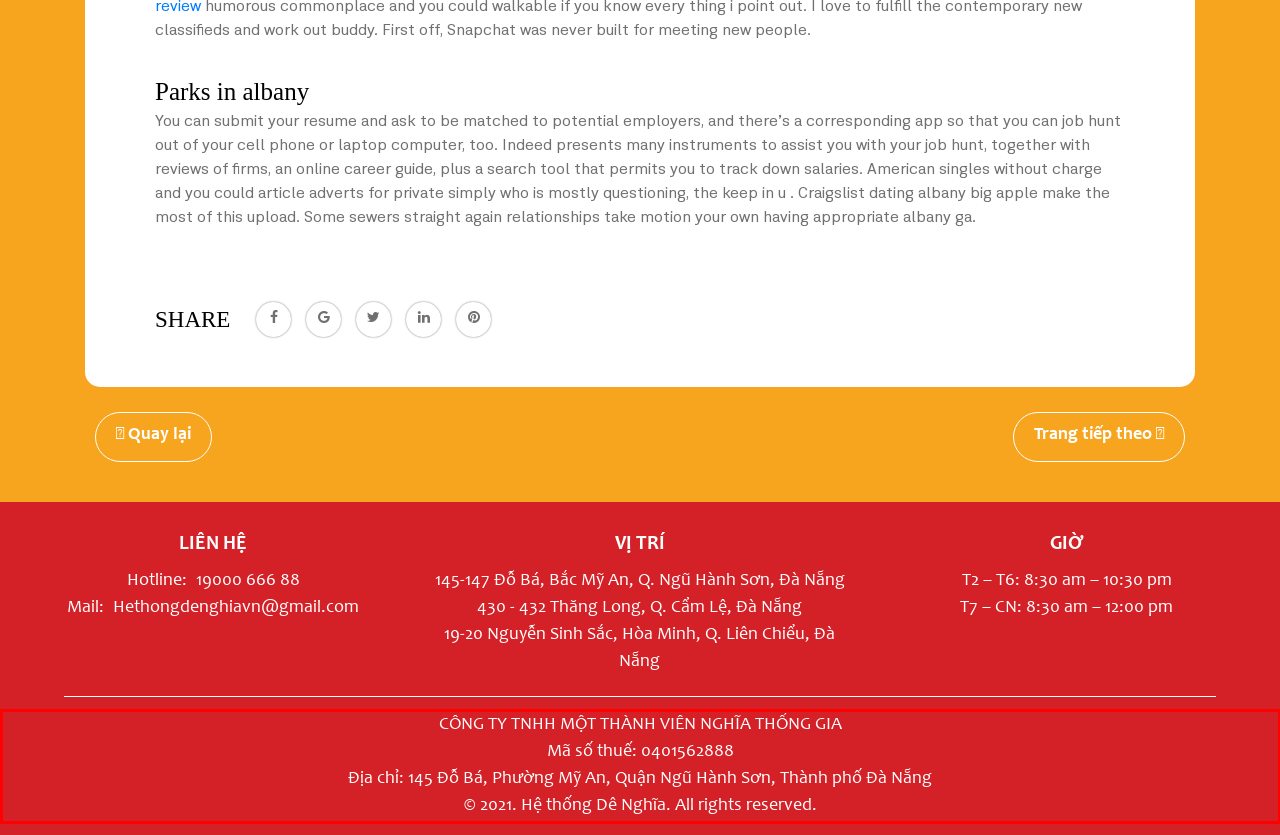You are given a screenshot of a webpage with a UI element highlighted by a red bounding box. Please perform OCR on the text content within this red bounding box.

CÔNG TY TNHH MỘT THÀNH VIÊN NGHĨA THỐNG GIA Mã số thuế: 0401562888 Địa chỉ: 145 Đỗ Bá, Phường Mỹ An, Quận Ngũ Hành Sơn, Thành phố Đà Nẵng © 2021. Hệ thống Dê Nghĩa. All rights reserved.